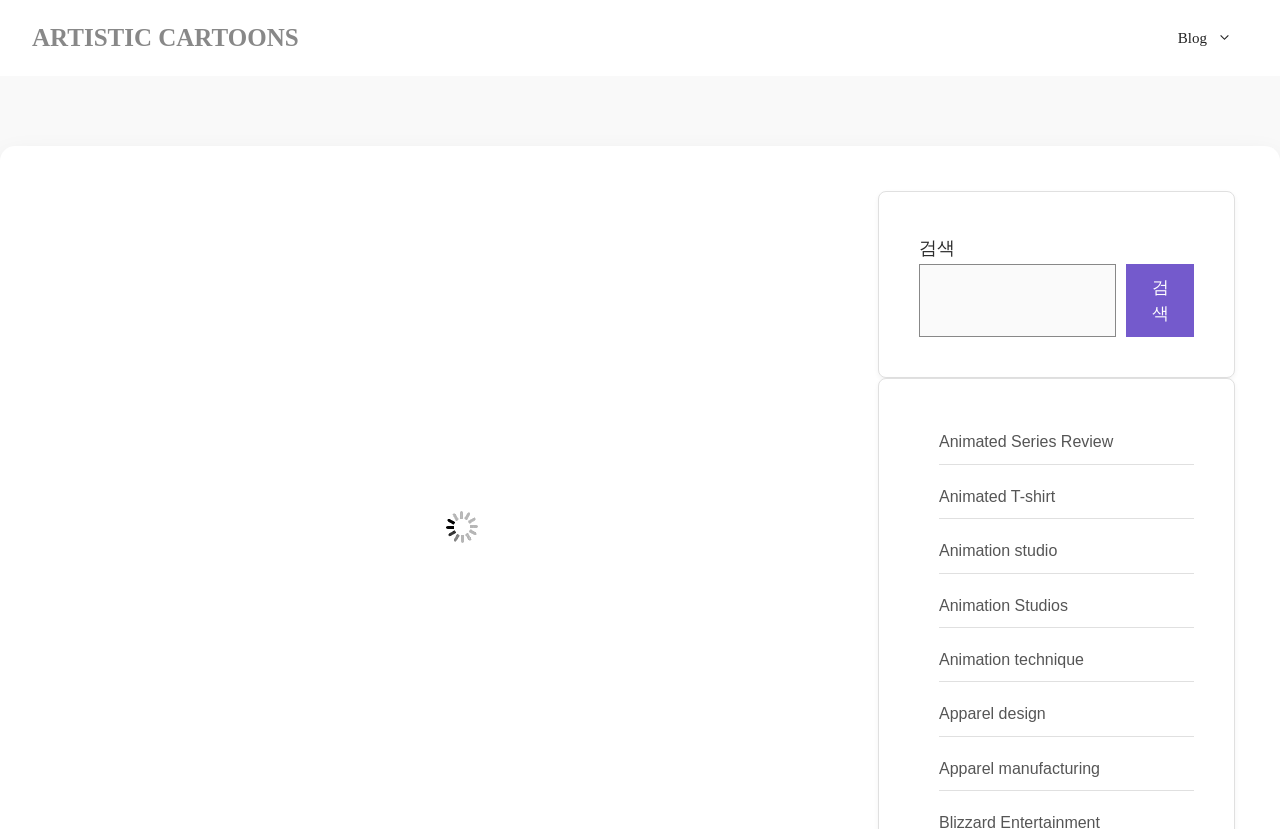Locate and generate the text content of the webpage's heading.

7 Fascinating Aspects of Ocean Sand Art and Its Ethereal Charm